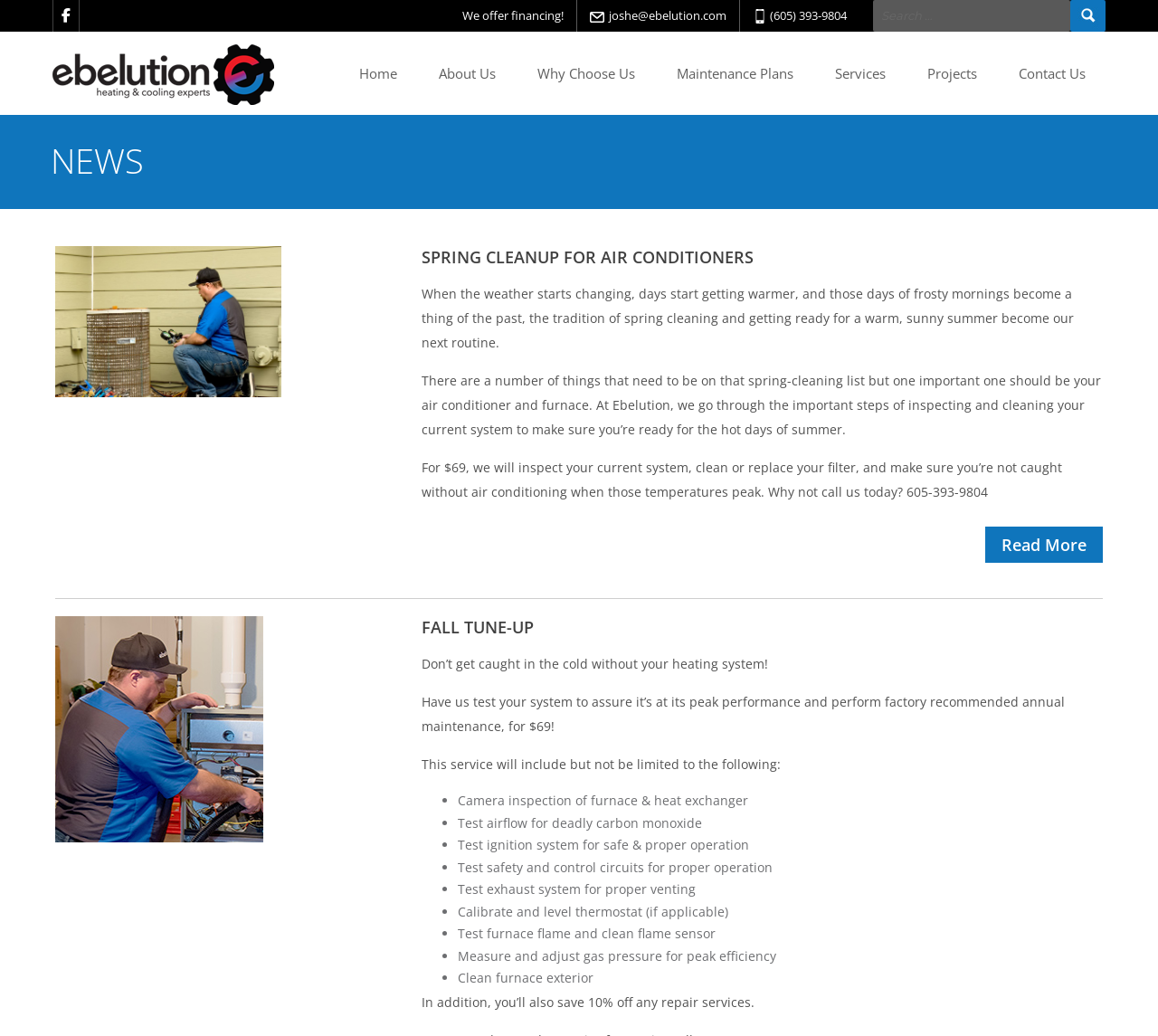Pinpoint the bounding box coordinates of the area that must be clicked to complete this instruction: "Click on the 'Home' link".

[0.292, 0.031, 0.361, 0.111]